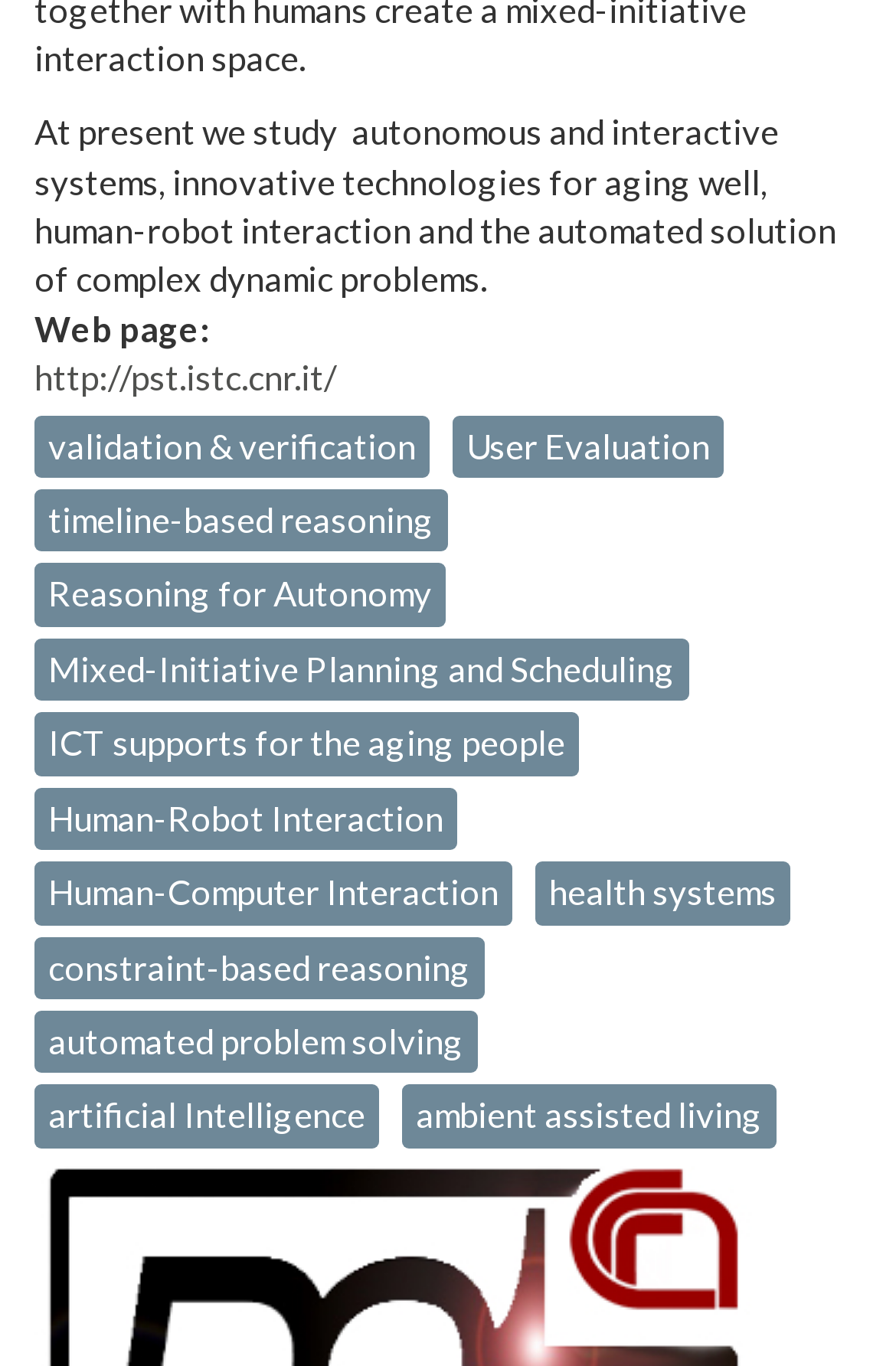What is the URL of the webpage mentioned?
Refer to the image and provide a detailed answer to the question.

The link 'http://pst.istc.cnr.it/' is present on the webpage, which suggests that it is the URL of the webpage mentioned.